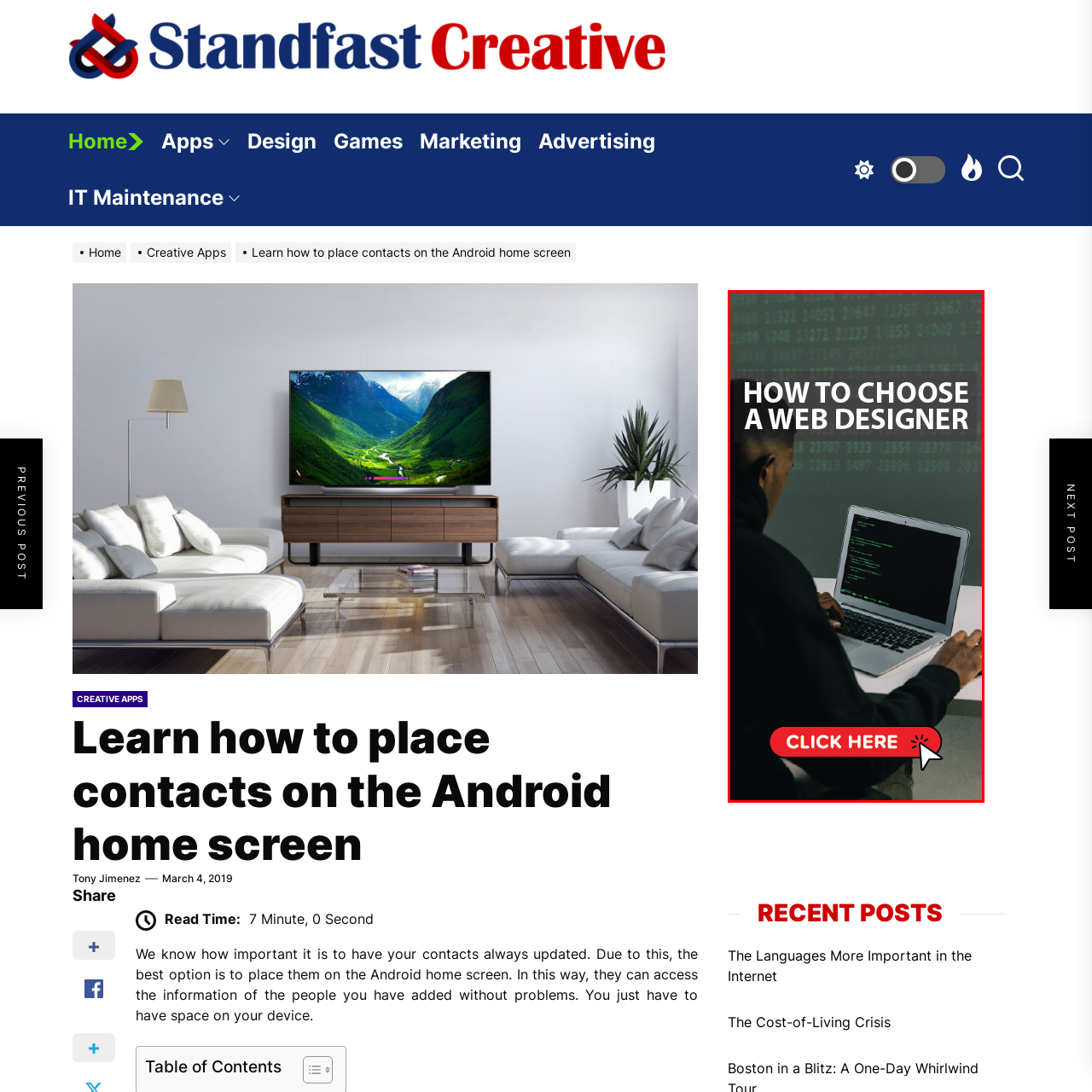Describe extensively the visual content inside the red marked area.

The image features a person seated at a desk, intently engaging with a laptop displaying code on its screen. The setting is illuminated by a soft glow from the laptop, contrasted against a backdrop of green text that evokes a digital or programming environment. Prominently displayed above the individual is the headline, "HOW TO CHOOSE A WEB DESIGNER," indicating the focus of the content, while a bold red button at the bottom reads "CLICK HERE," inviting viewers to take action. This visual suggests a modern approach to web development, highlighting the importance of selecting the right designer in today's tech-driven landscape.